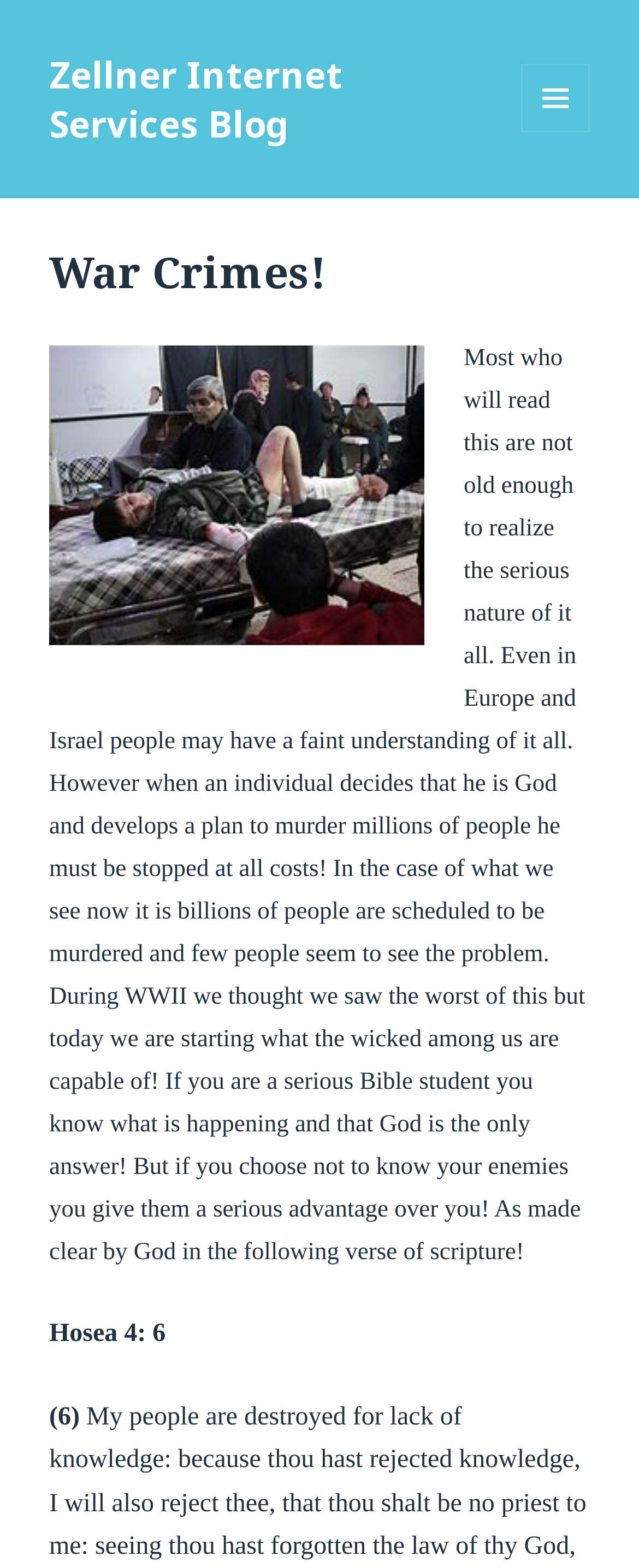Give a short answer using one word or phrase for the question:
What is the tone of the blog post?

Serious and concerned